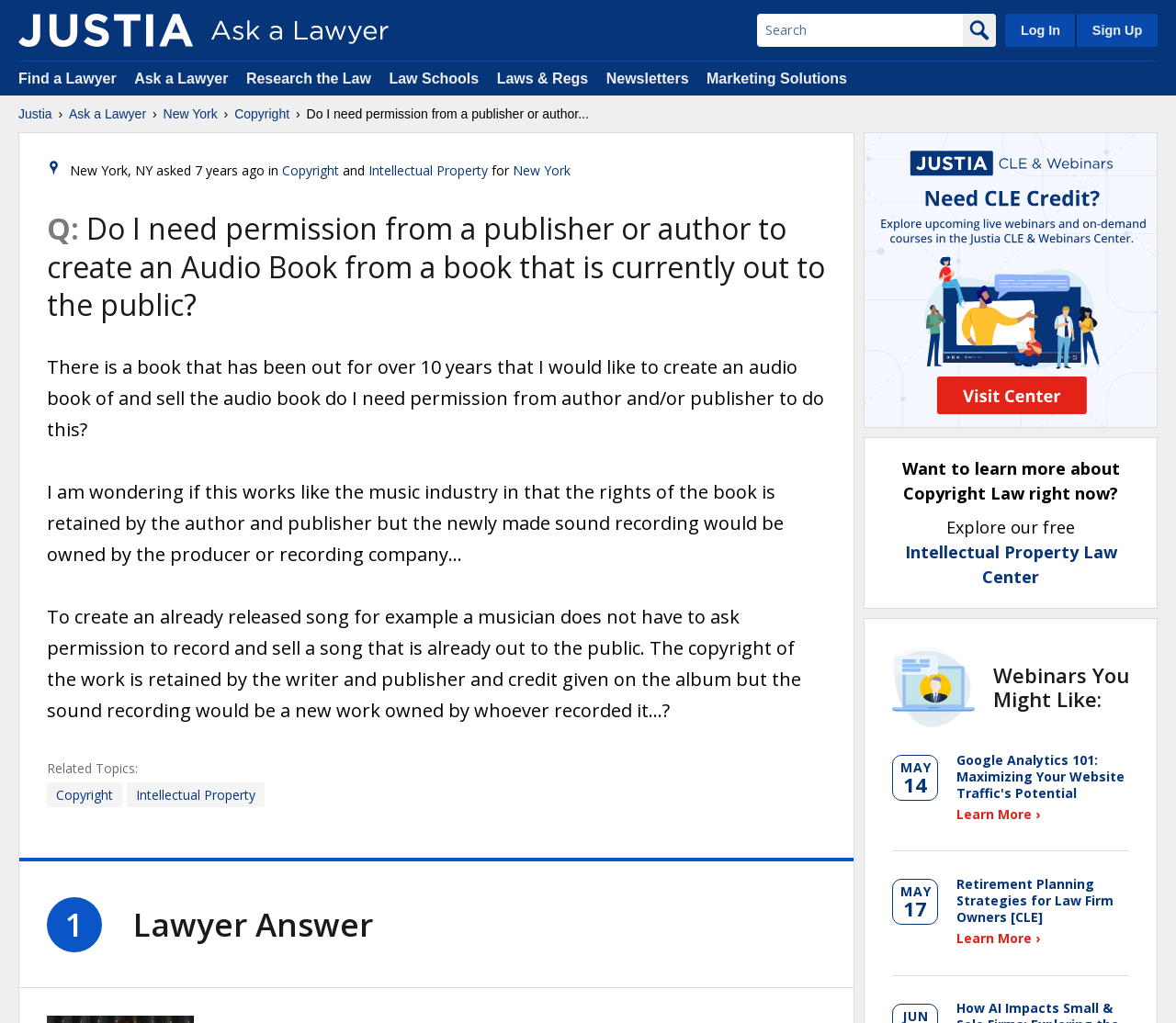Can you find and generate the webpage's heading?

Q: Do I need permission from a publisher or author to create an Audio Book from a book that is currently out to the public?